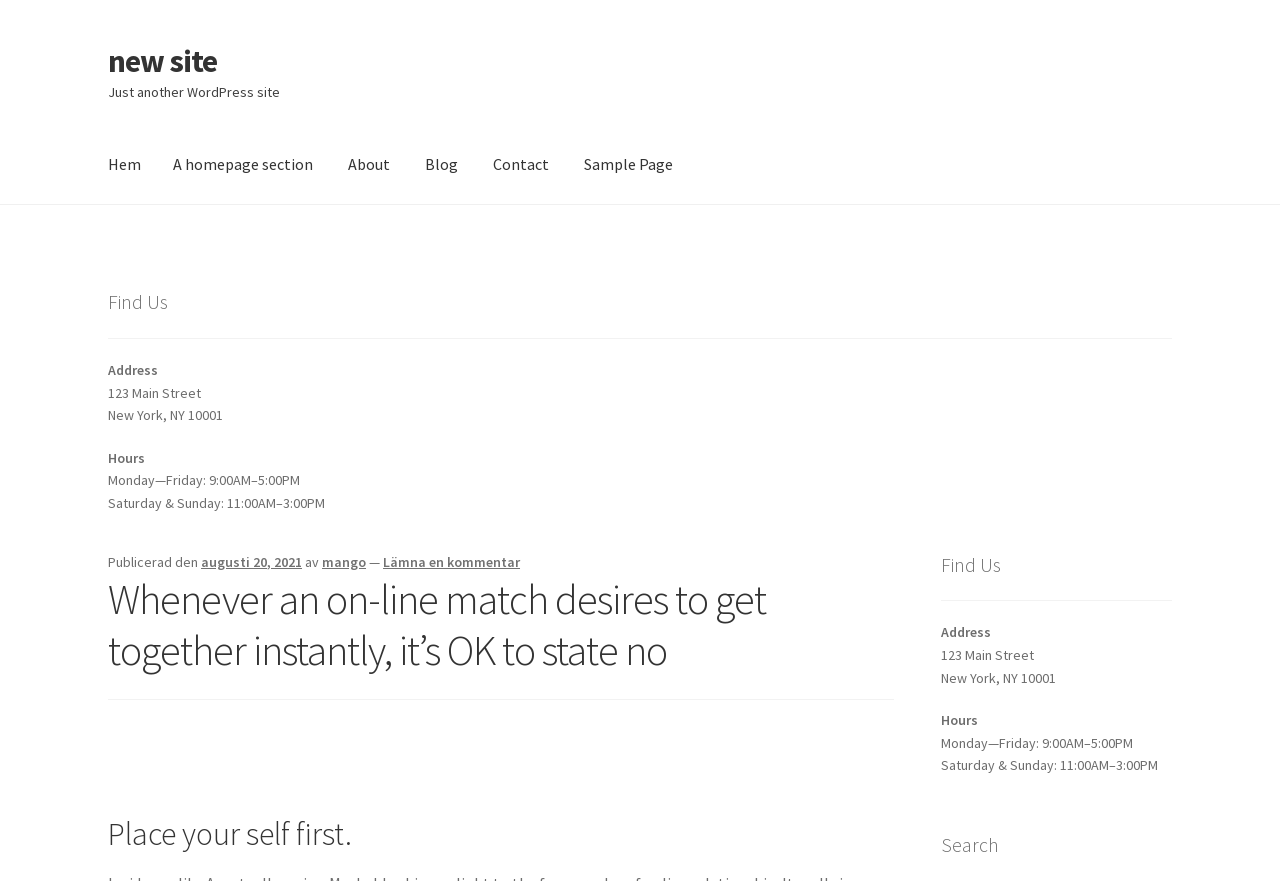Please give a short response to the question using one word or a phrase:
What is the city and state of the address?

New York, NY